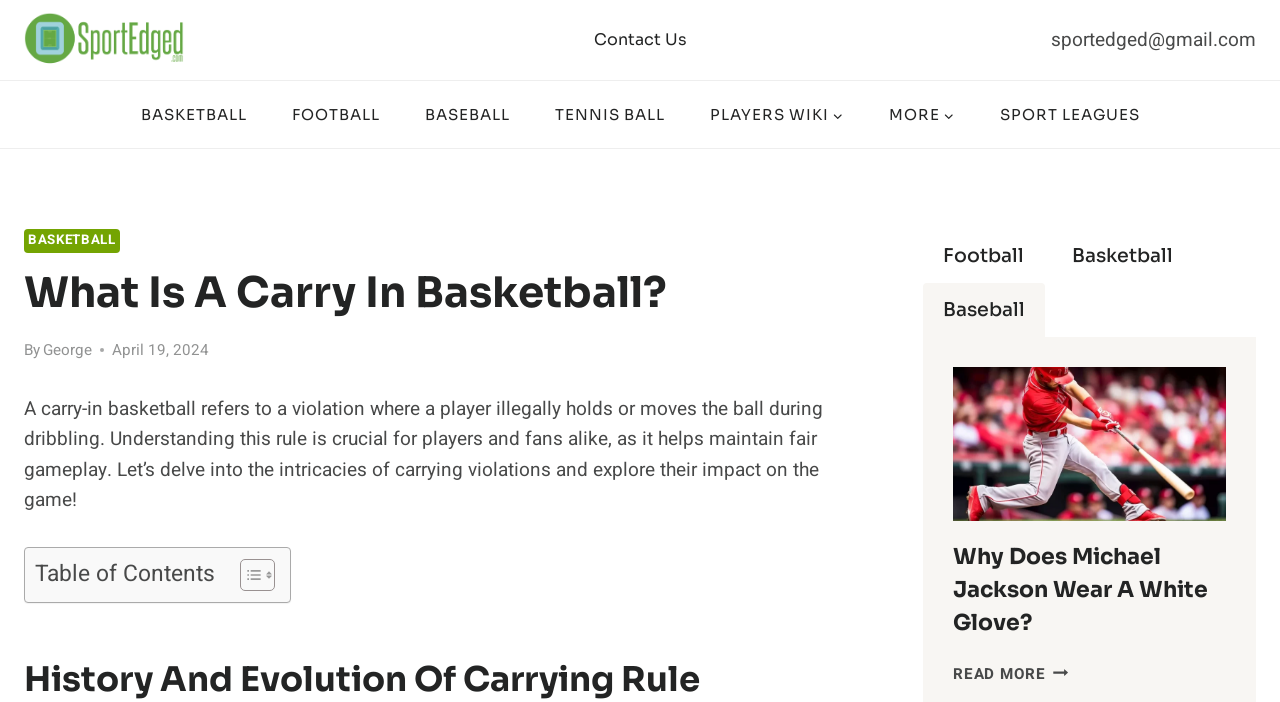Who is the author of the article 'What Is A Carry In Basketball?'?
Based on the visual content, answer with a single word or a brief phrase.

George